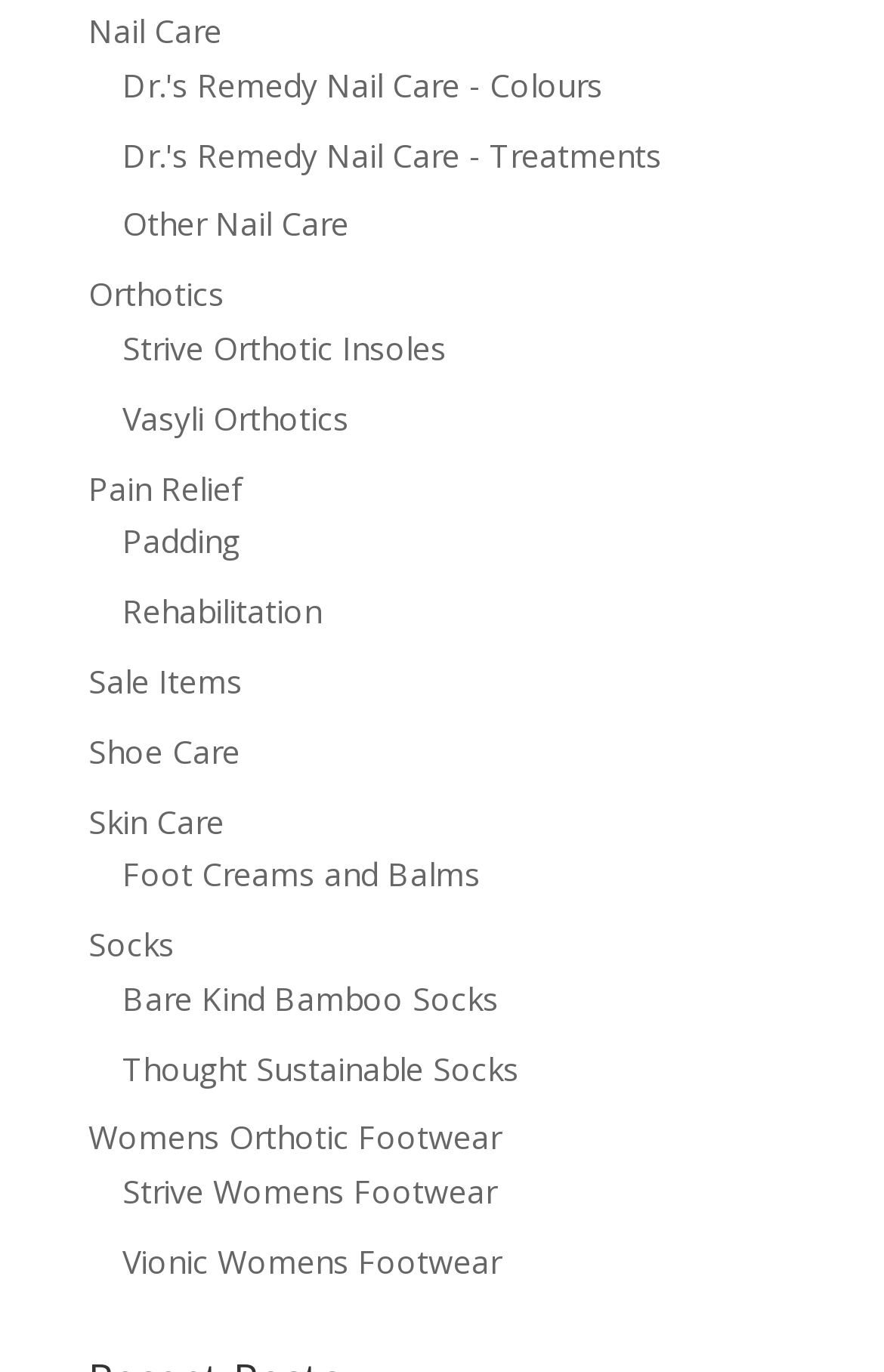Based on the element description "Strive Womens Footwear", predict the bounding box coordinates of the UI element.

[0.138, 0.853, 0.562, 0.884]